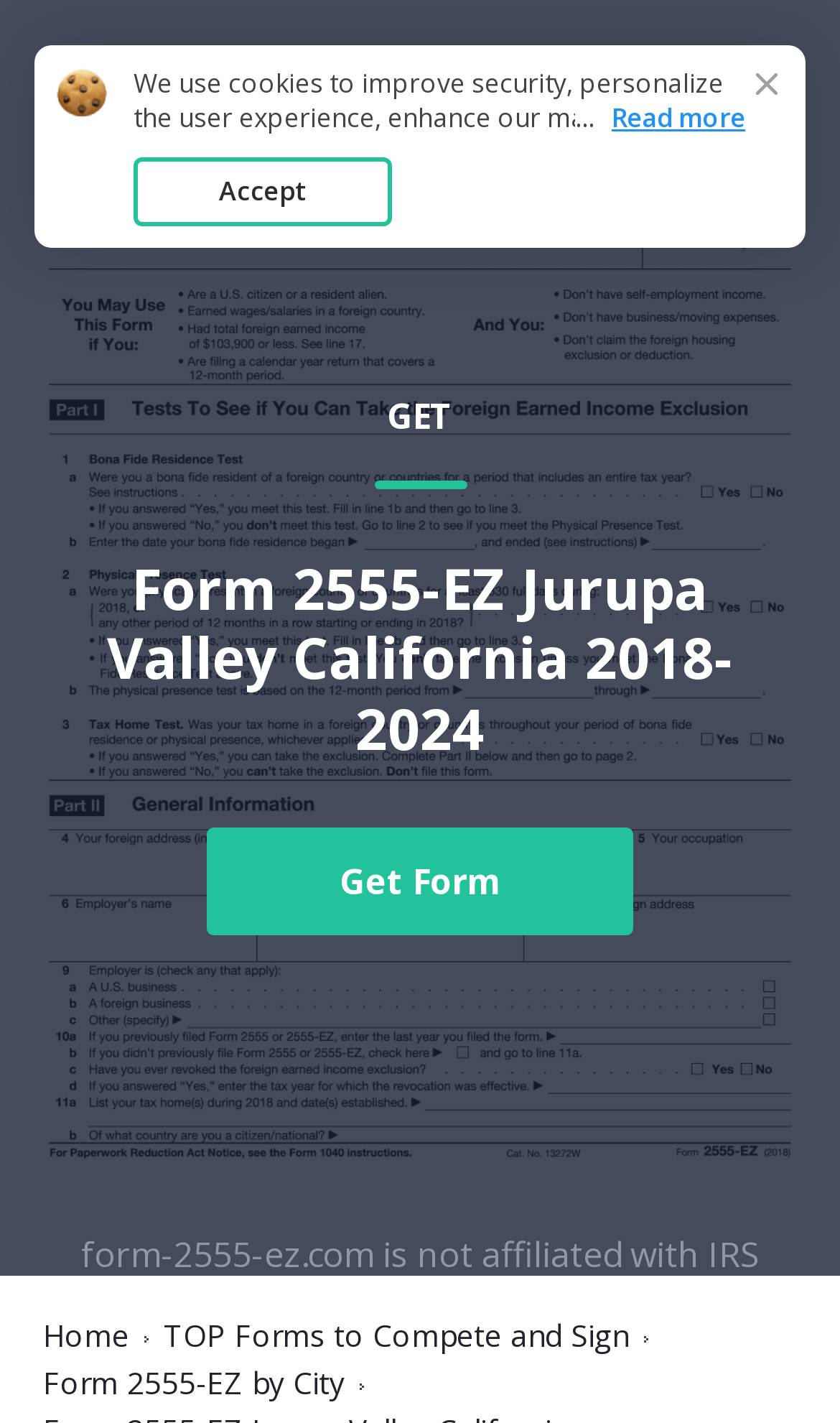What are the available options to navigate from this webpage?
Based on the screenshot, give a detailed explanation to answer the question.

The available options to navigate from this webpage can be found in the links at the bottom of the webpage, which are 'Home', 'TOP Forms to Compete and Sign', and 'Form 2555-EZ by City'.